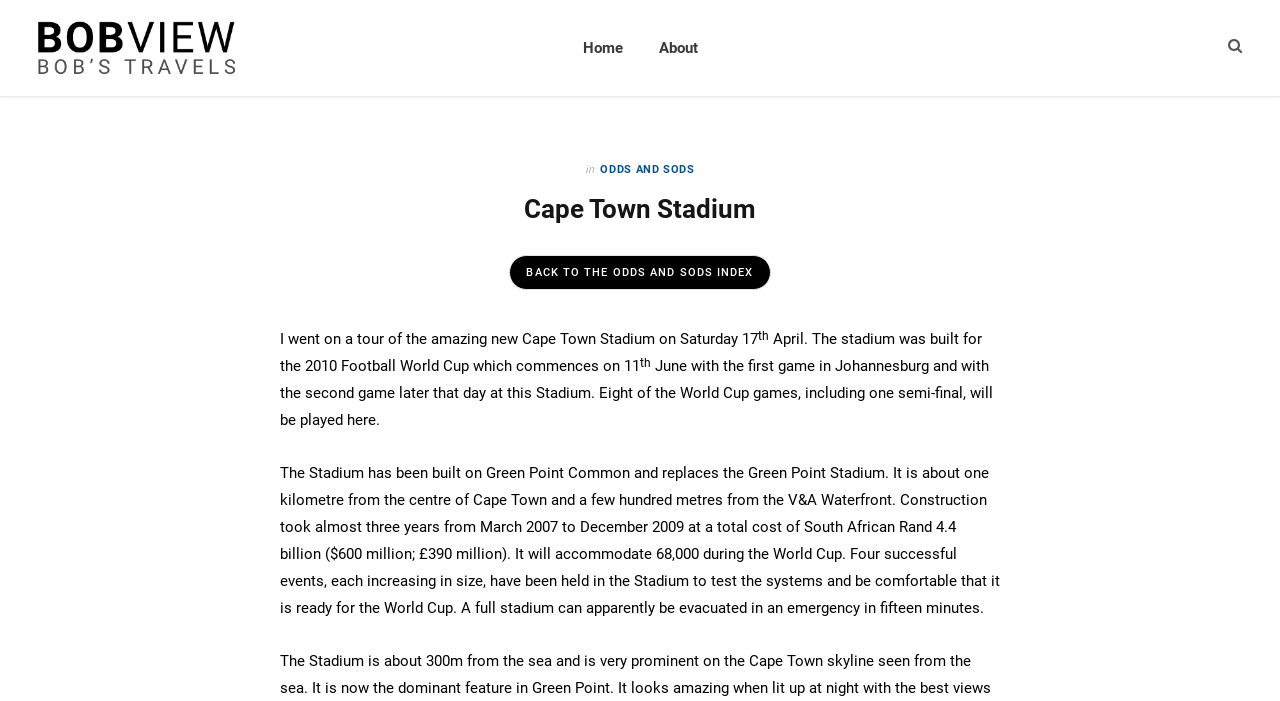Identify the main heading of the webpage and provide its text content.

Cape Town Stadium